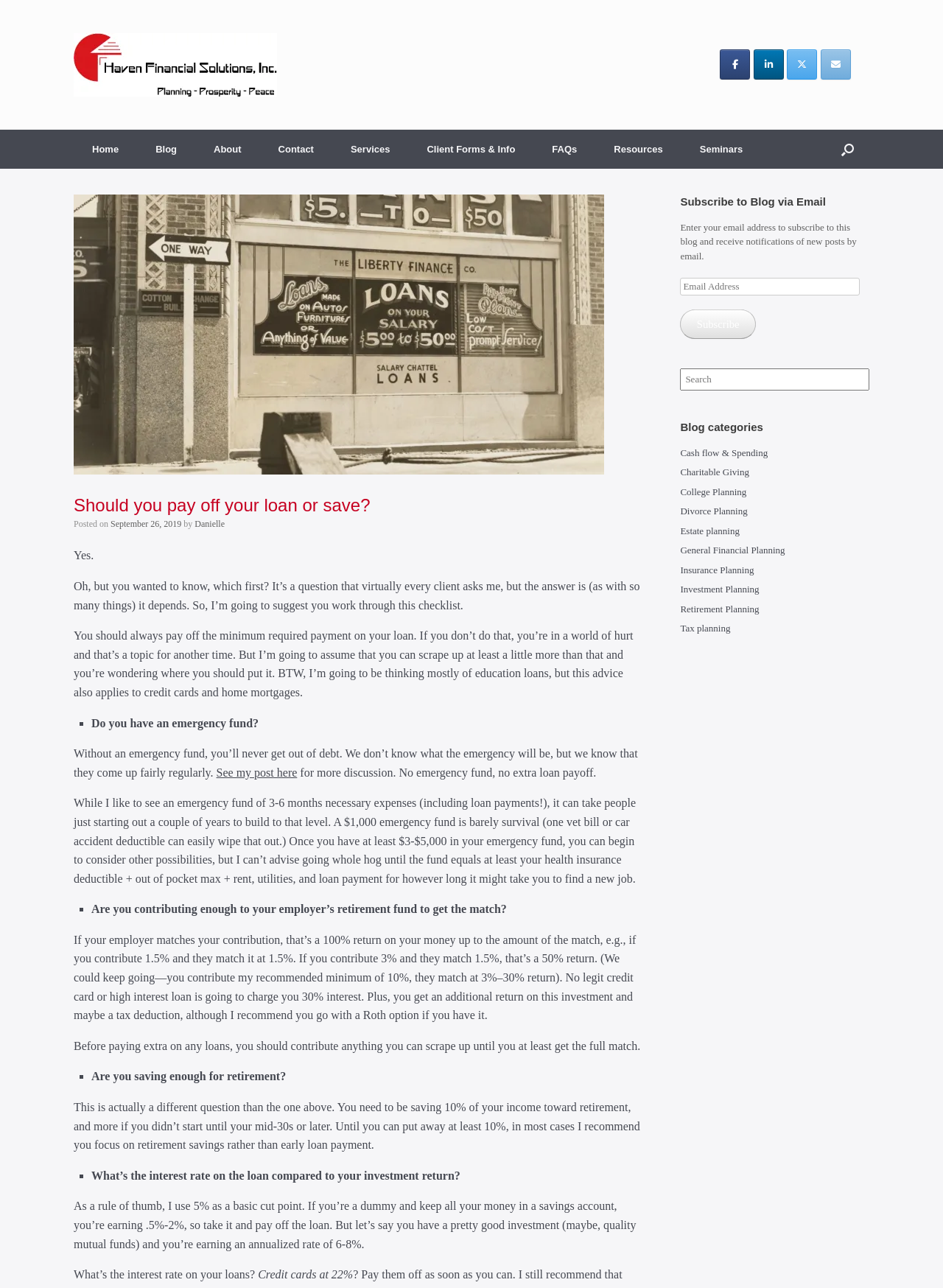What is the name of the company?
Please respond to the question thoroughly and include all relevant details.

I found the answer by looking at the logo at the top left corner of the webpage, which is an image with the text 'Haven Financial Solutions, Inc.'.